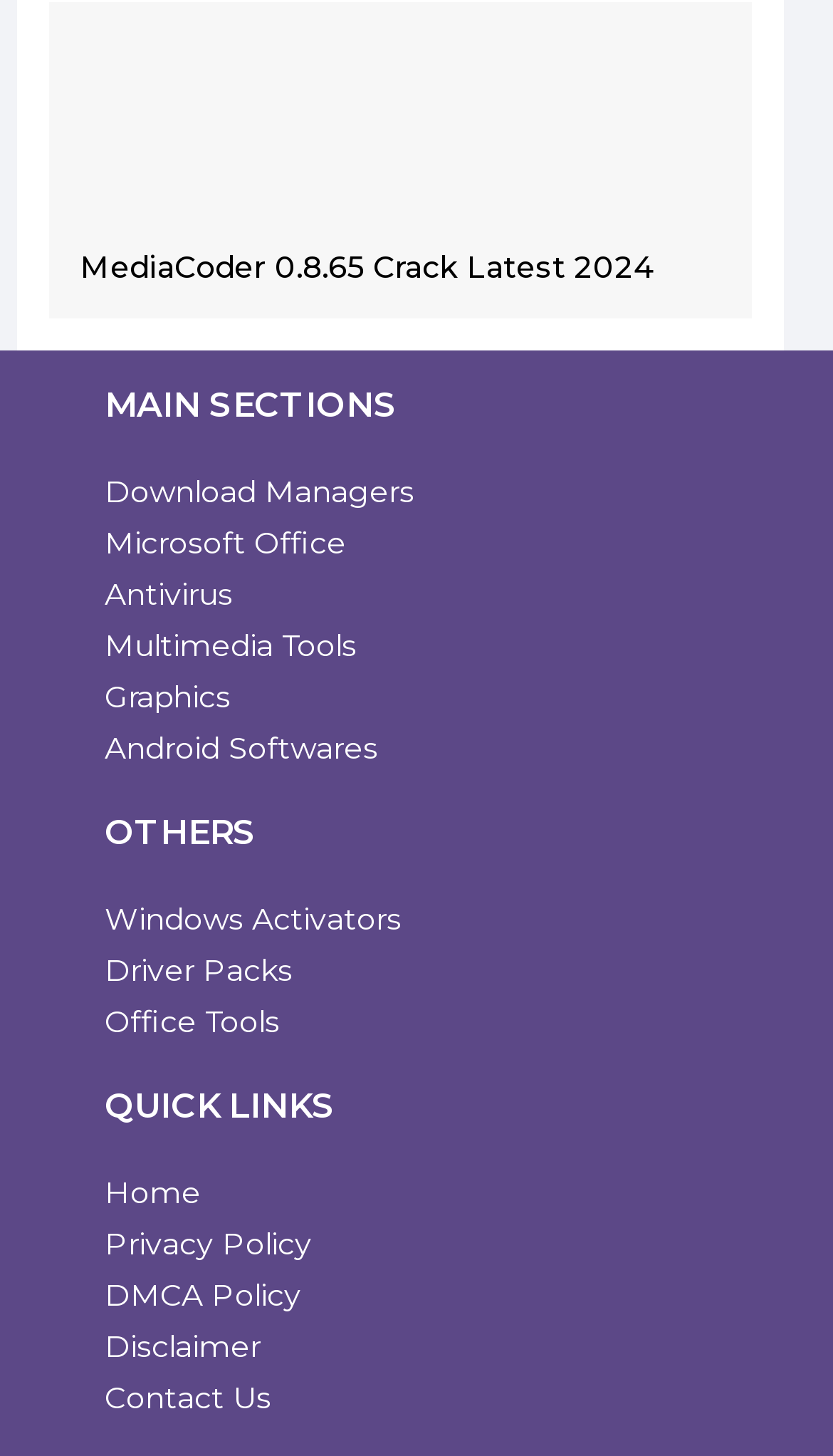Could you determine the bounding box coordinates of the clickable element to complete the instruction: "check Disclaimer"? Provide the coordinates as four float numbers between 0 and 1, i.e., [left, top, right, bottom].

[0.126, 0.907, 0.874, 0.942]